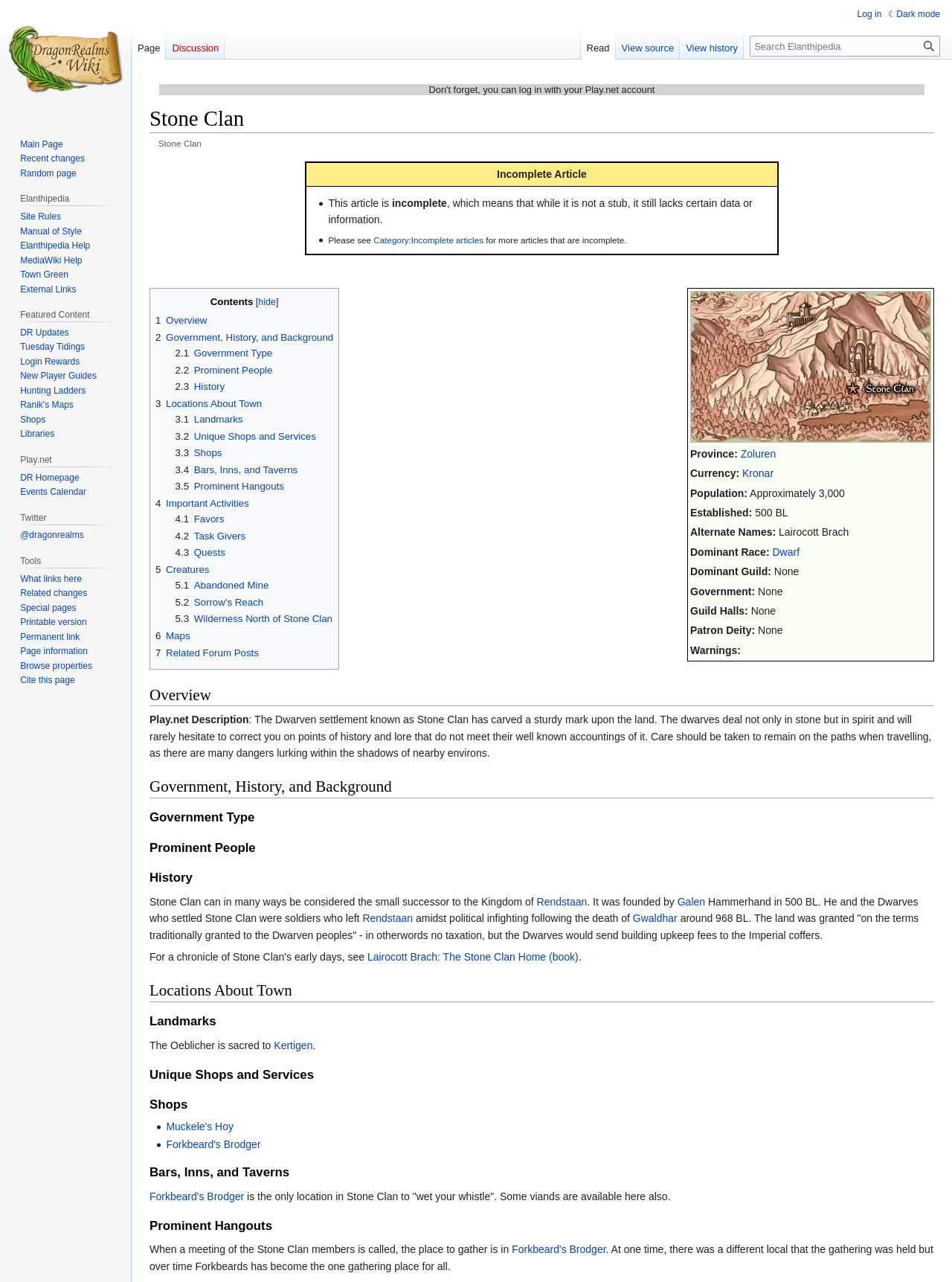Locate the bounding box coordinates of the area you need to click to fulfill this instruction: 'Explore 'Locations About Town''. The coordinates must be in the form of four float numbers ranging from 0 to 1: [left, top, right, bottom].

[0.163, 0.31, 0.275, 0.319]